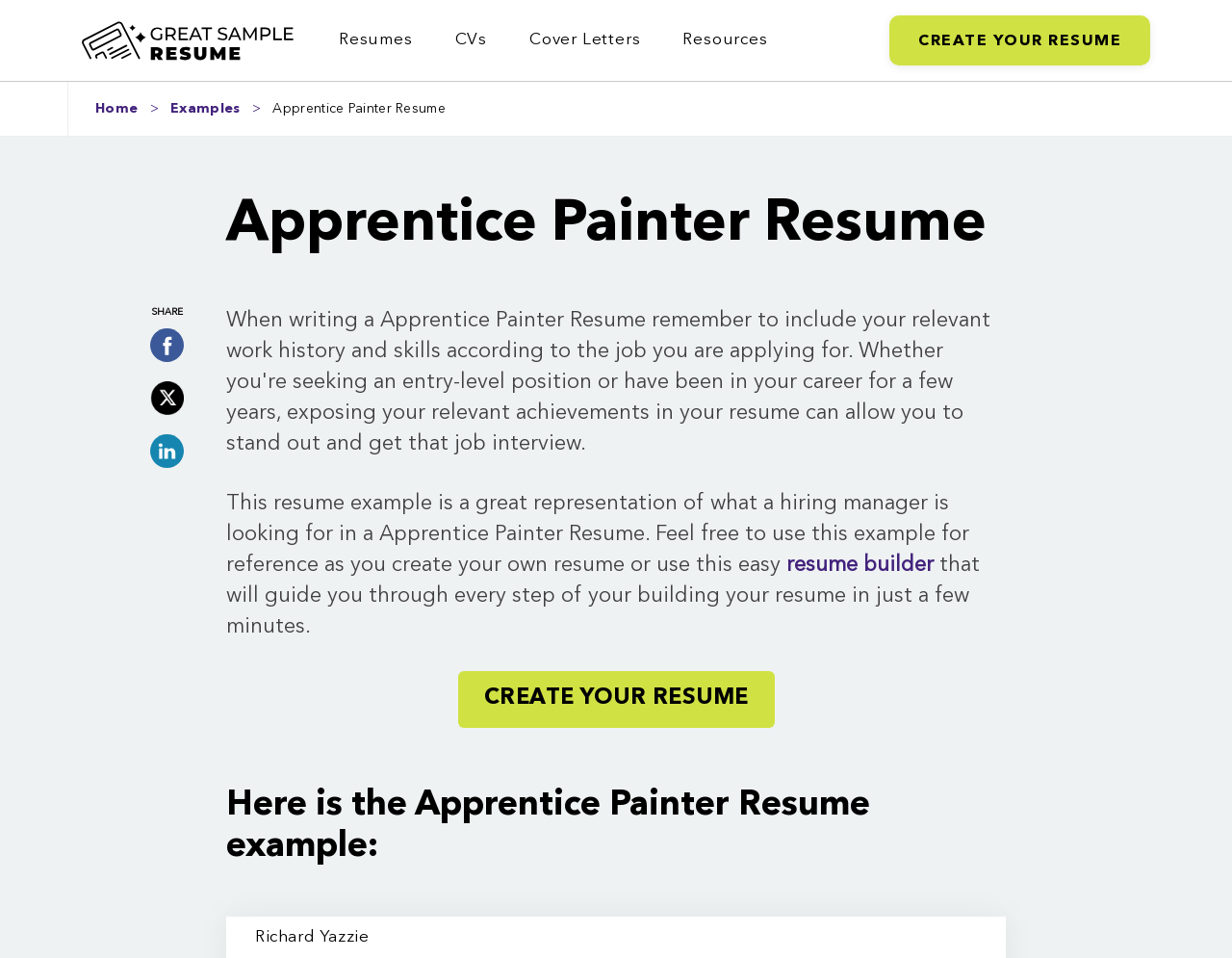Please specify the coordinates of the bounding box for the element that should be clicked to carry out this instruction: "View all posts by California Newswire". The coordinates must be four float numbers between 0 and 1, formatted as [left, top, right, bottom].

None